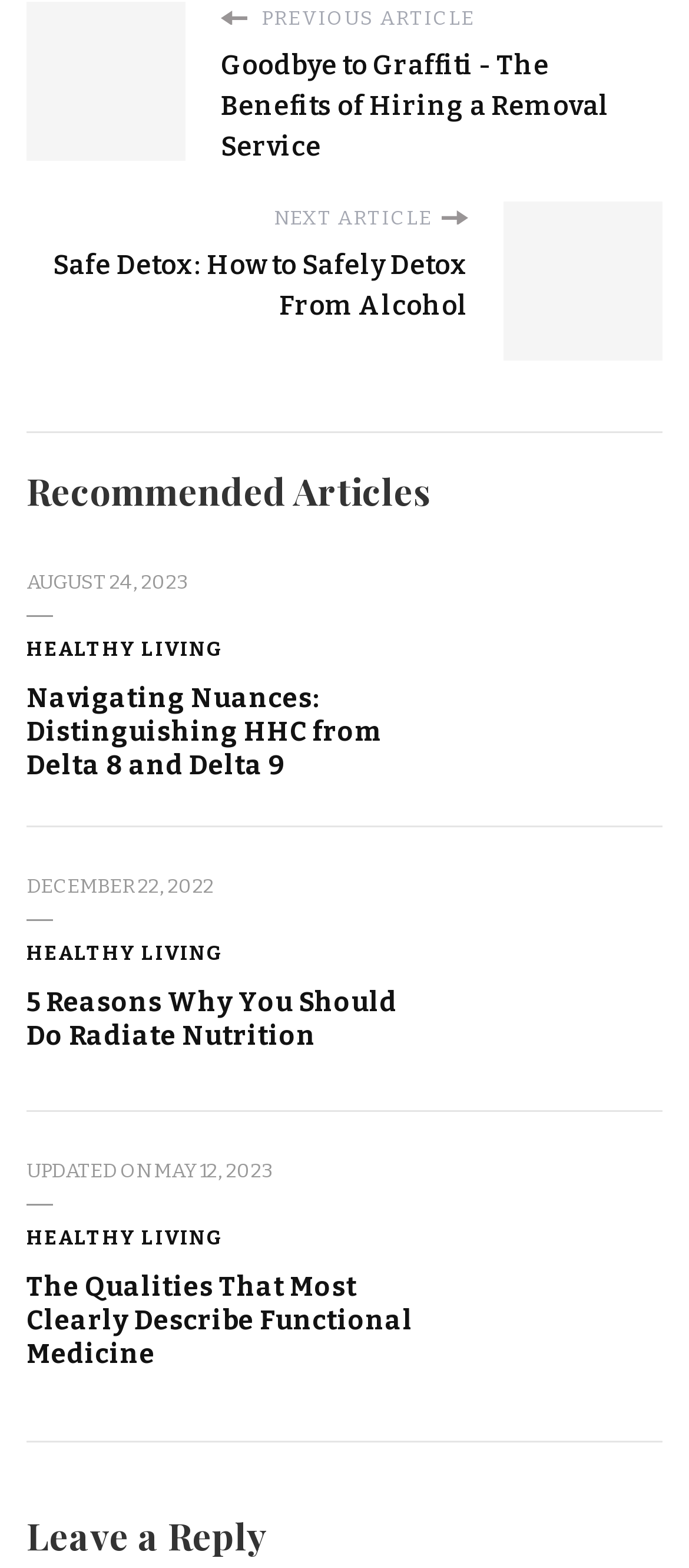Determine the bounding box coordinates for the UI element with the following description: "Healthy Living". The coordinates should be four float numbers between 0 and 1, represented as [left, top, right, bottom].

[0.038, 0.405, 0.326, 0.424]